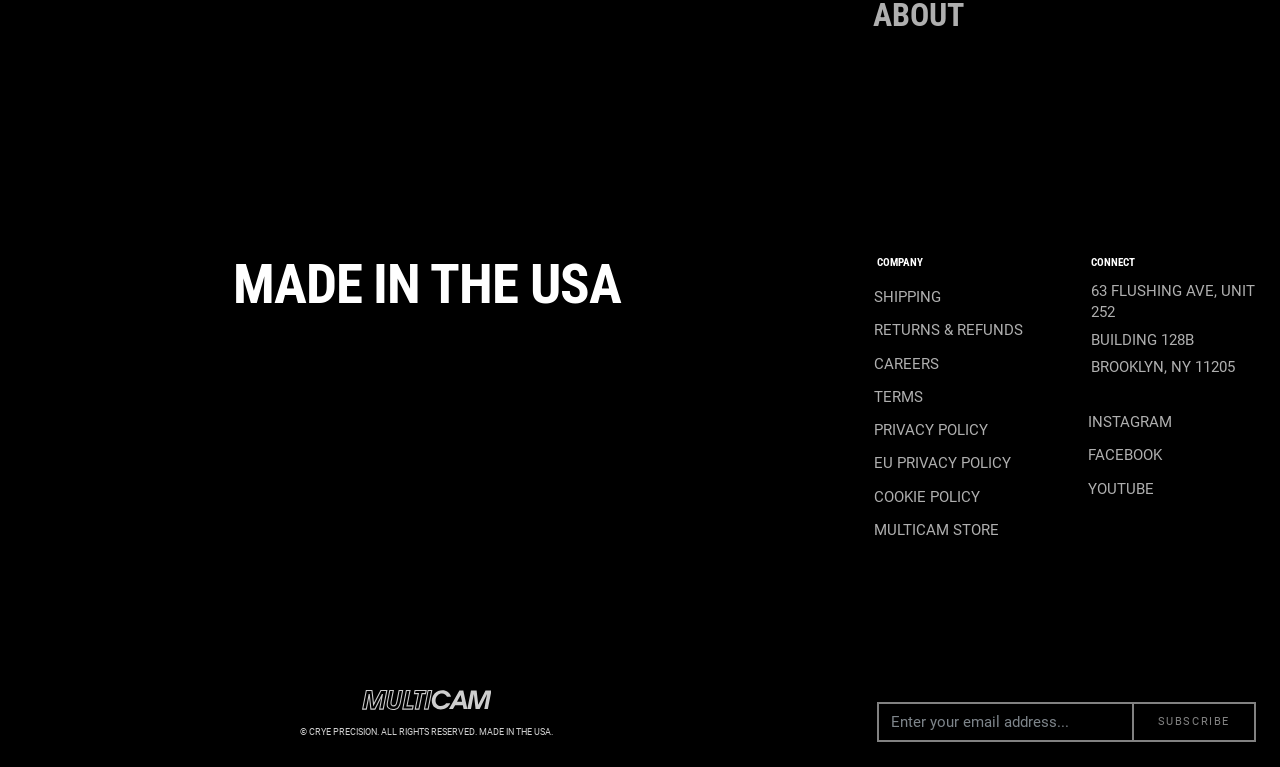Identify the bounding box coordinates of the HTML element based on this description: "Skip to content".

None